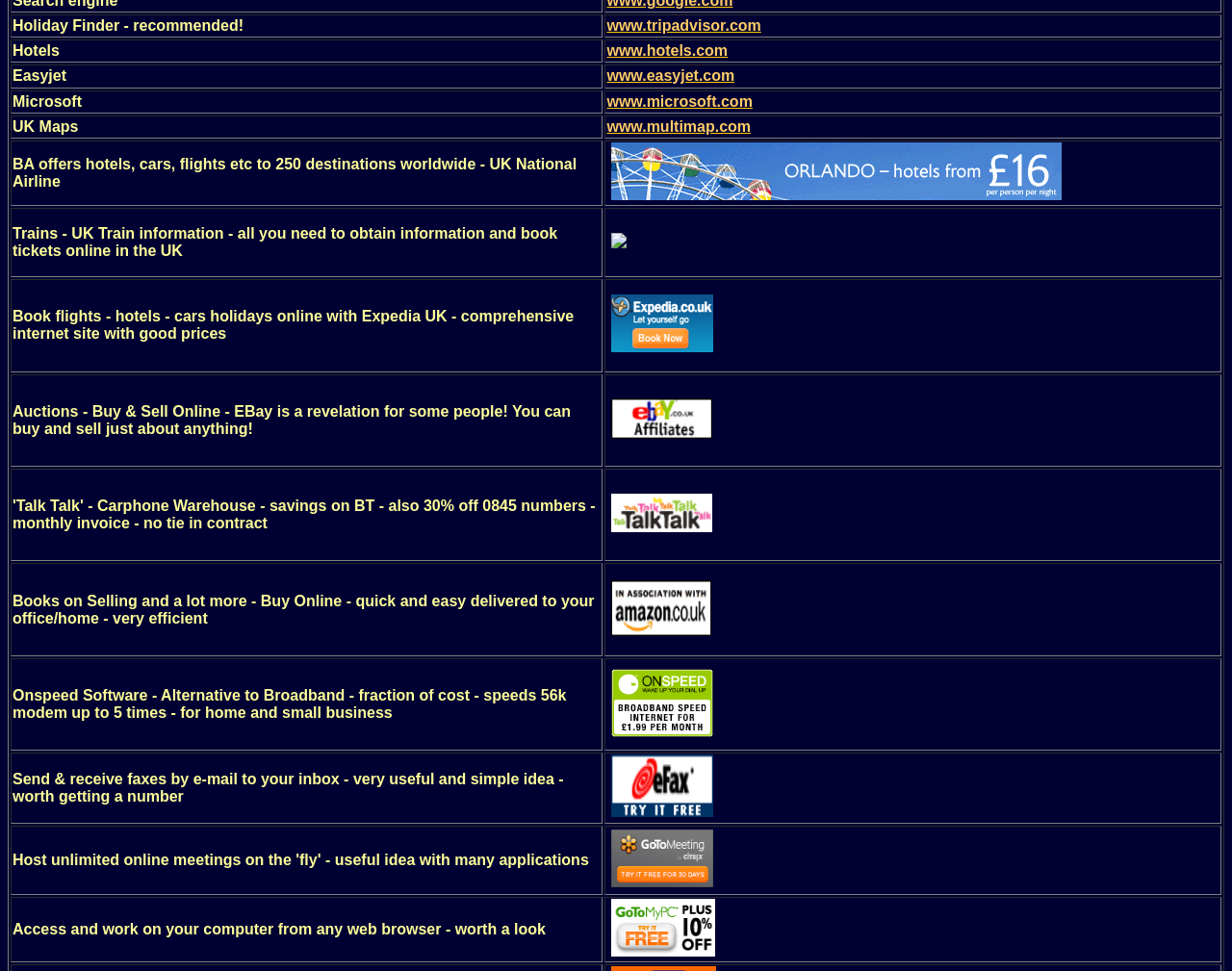Using the provided element description, identify the bounding box coordinates as (top-left x, top-left y, bottom-right x, bottom-right y). Ensure all values are between 0 and 1. Description: alt="In Association with Amazon.co.uk"

[0.496, 0.641, 0.577, 0.658]